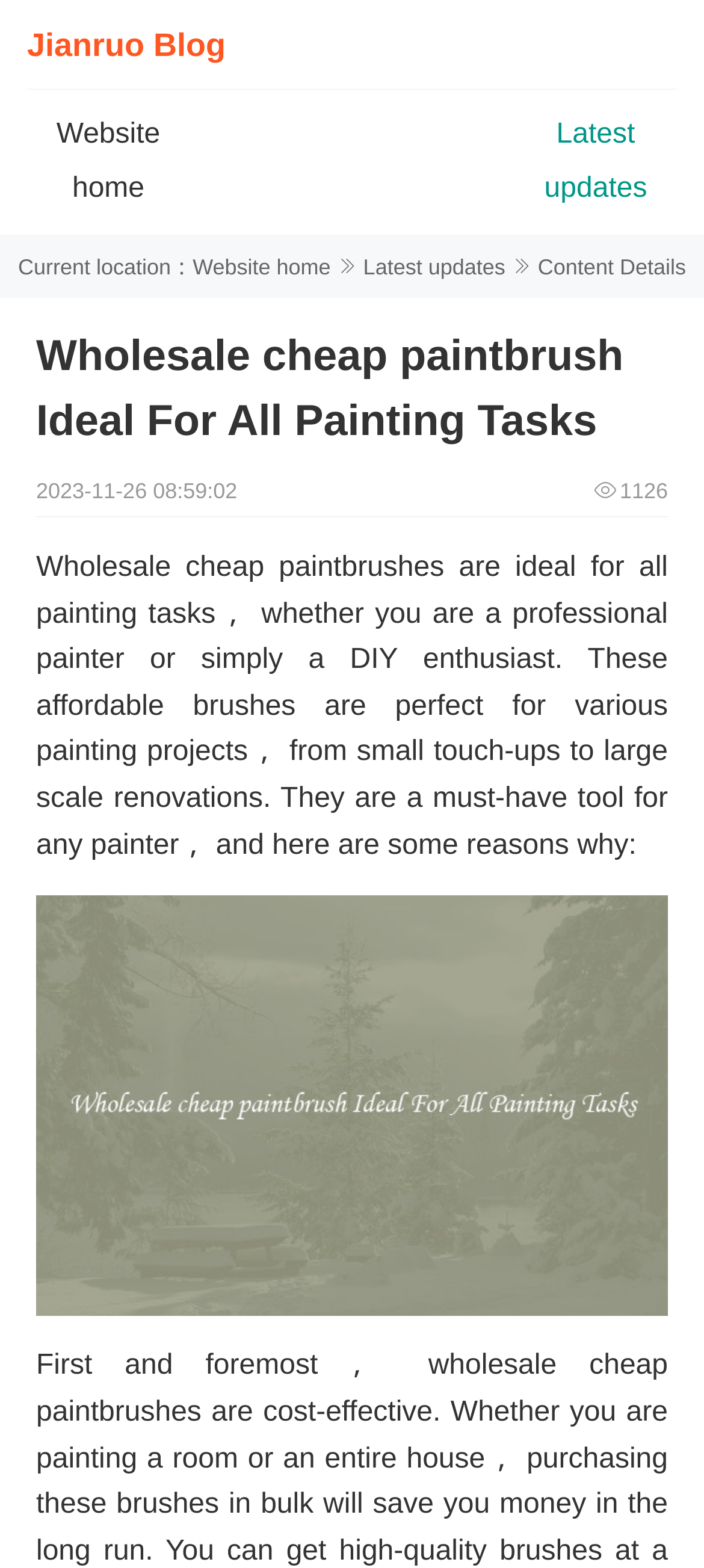Provide the bounding box coordinates of the HTML element described by the text: "Latest updates".

[0.773, 0.076, 0.919, 0.13]